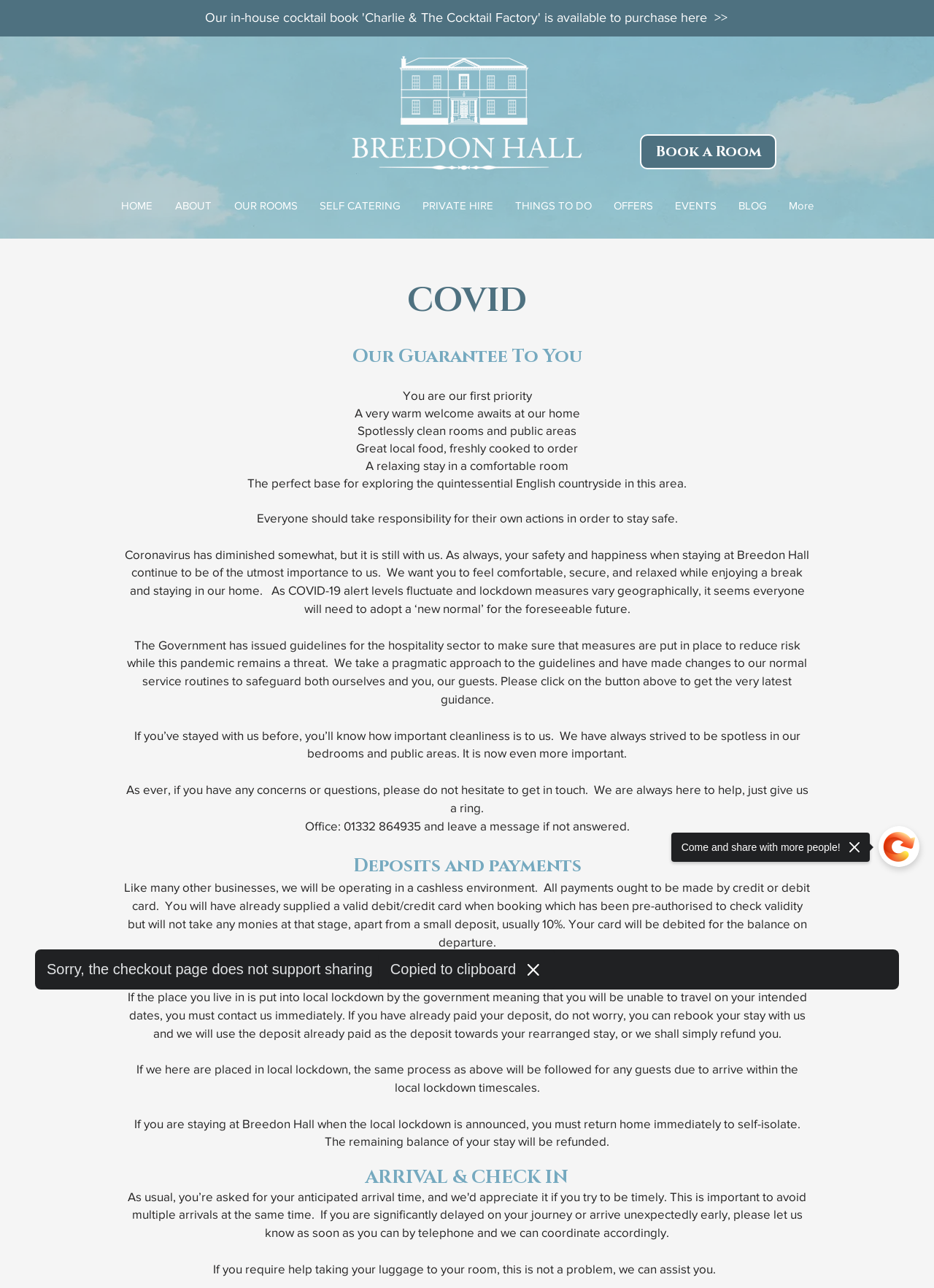What happens if a guest's area is put into local lockdown?
Please provide a comprehensive and detailed answer to the question.

The webpage states 'If the place you live in is put into local lockdown by the government meaning that you will be unable to travel on your intended dates, you must contact us immediately. If you have already paid your deposit, do not worry, you can rebook your stay with us and we will use the deposit already paid as the deposit towards your rearranged stay, or we shall simply refund you.' which implies that guests can either rebook their stay or get a refund if their area is put into local lockdown.